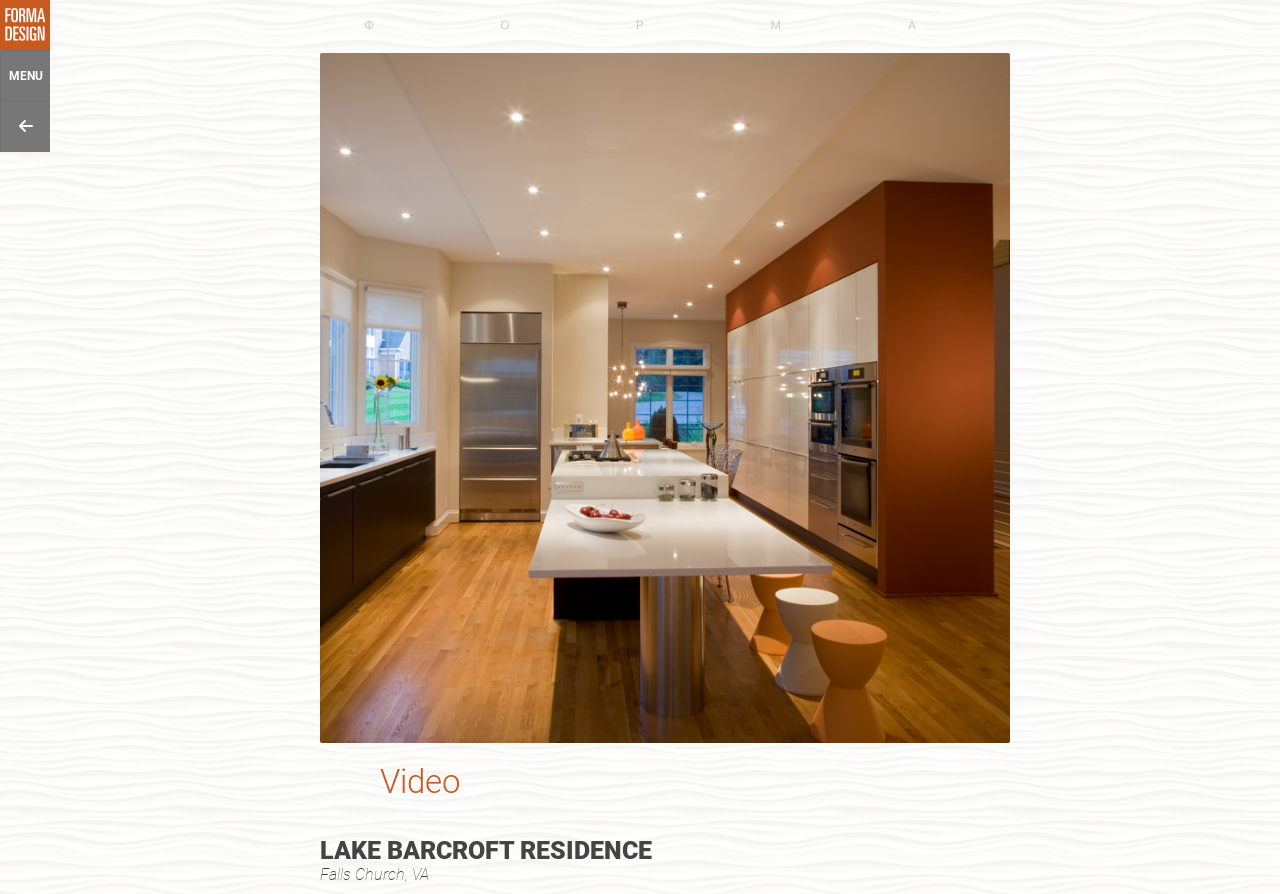What is the name of the design company?
Give a thorough and detailed response to the question.

The name of the design company can be found in the top-left corner of the webpage, where it says 'Residential Modern Design Falls Church VA | Lake Barcroft Residence | FORMA Design Inc'. This is likely the company's name and the title of the webpage.